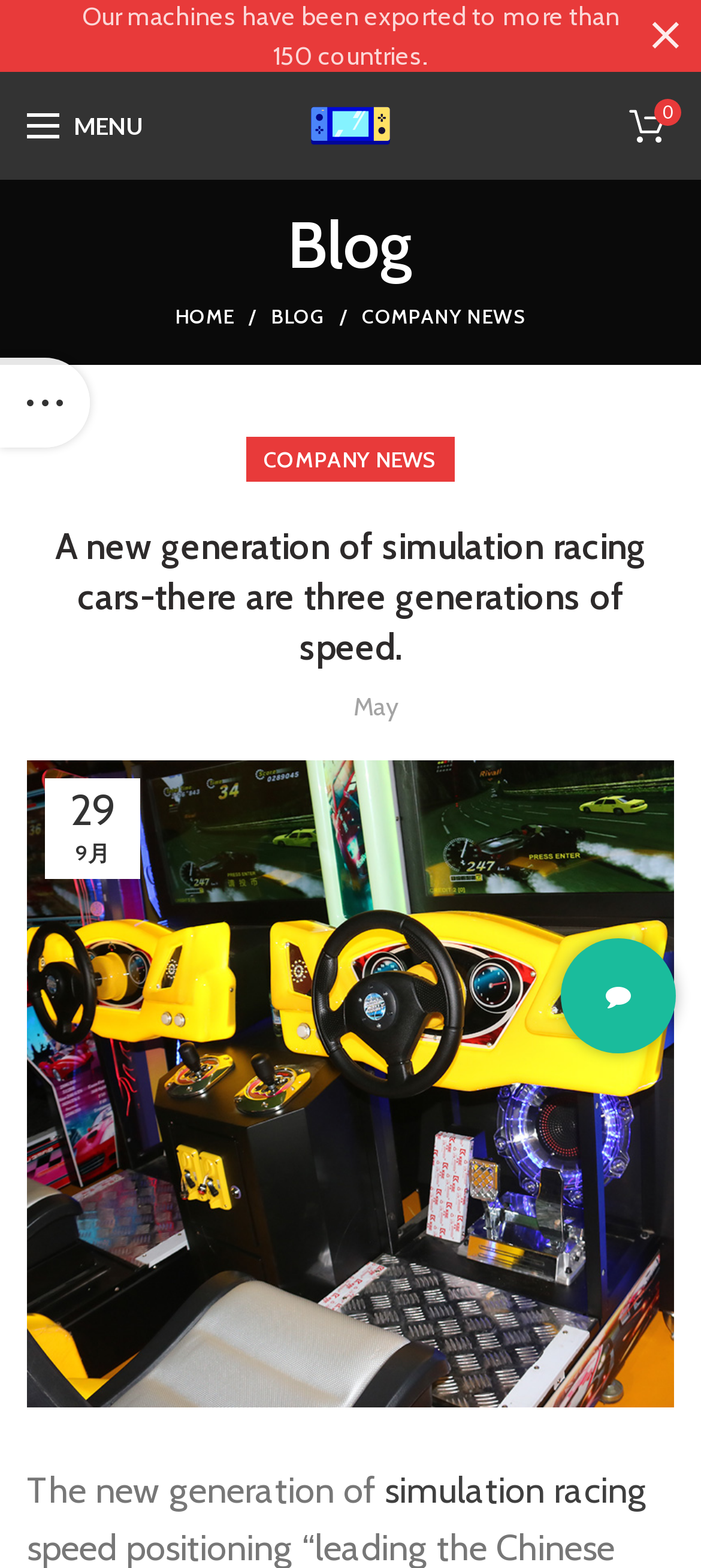Extract the bounding box of the UI element described as: "simulation racing".

[0.536, 0.937, 0.923, 0.964]